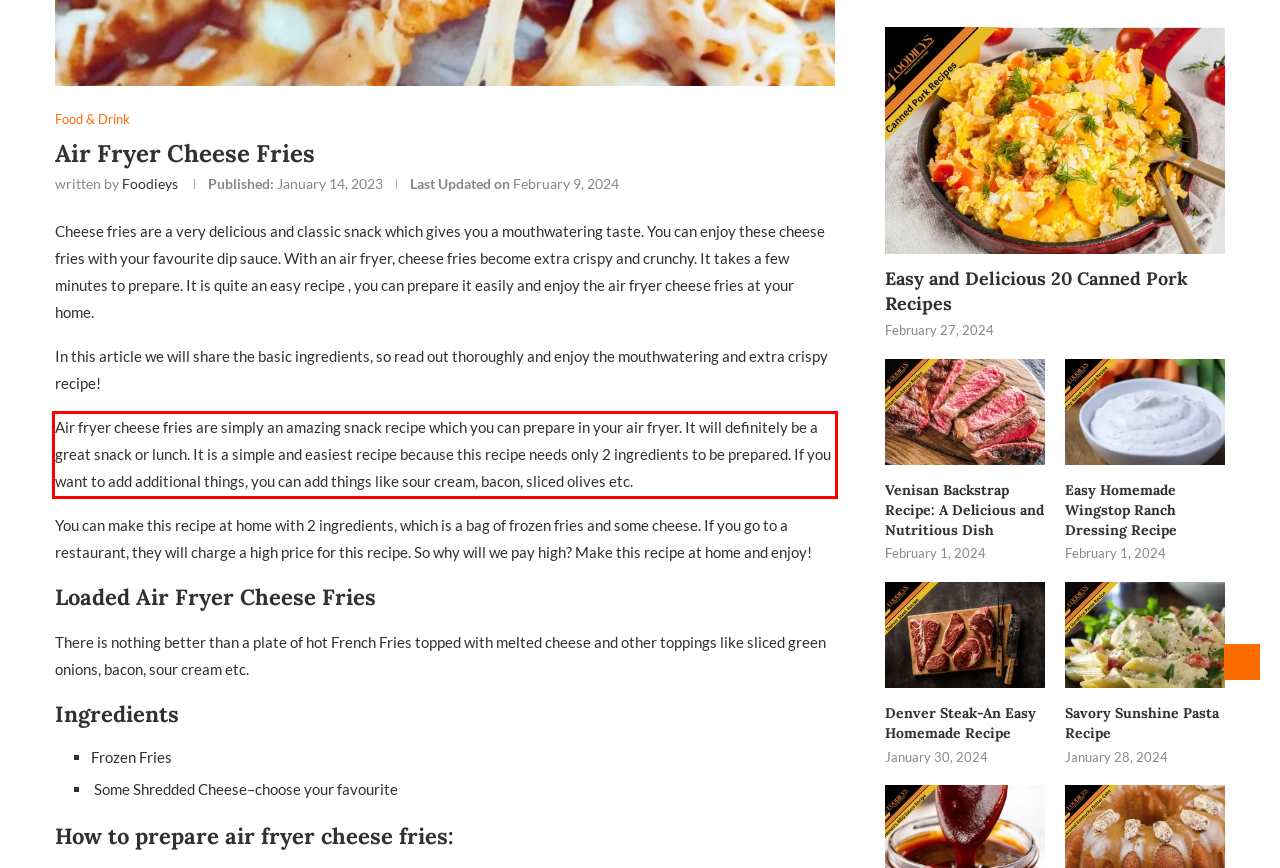Within the screenshot of the webpage, locate the red bounding box and use OCR to identify and provide the text content inside it.

Air fryer cheese fries are simply an amazing snack recipe which you can prepare in your air fryer. It will definitely be a great snack or lunch. It is a simple and easiest recipe because this recipe needs only 2 ingredients to be prepared. If you want to add additional things, you can add things like sour cream, bacon, sliced olives etc.